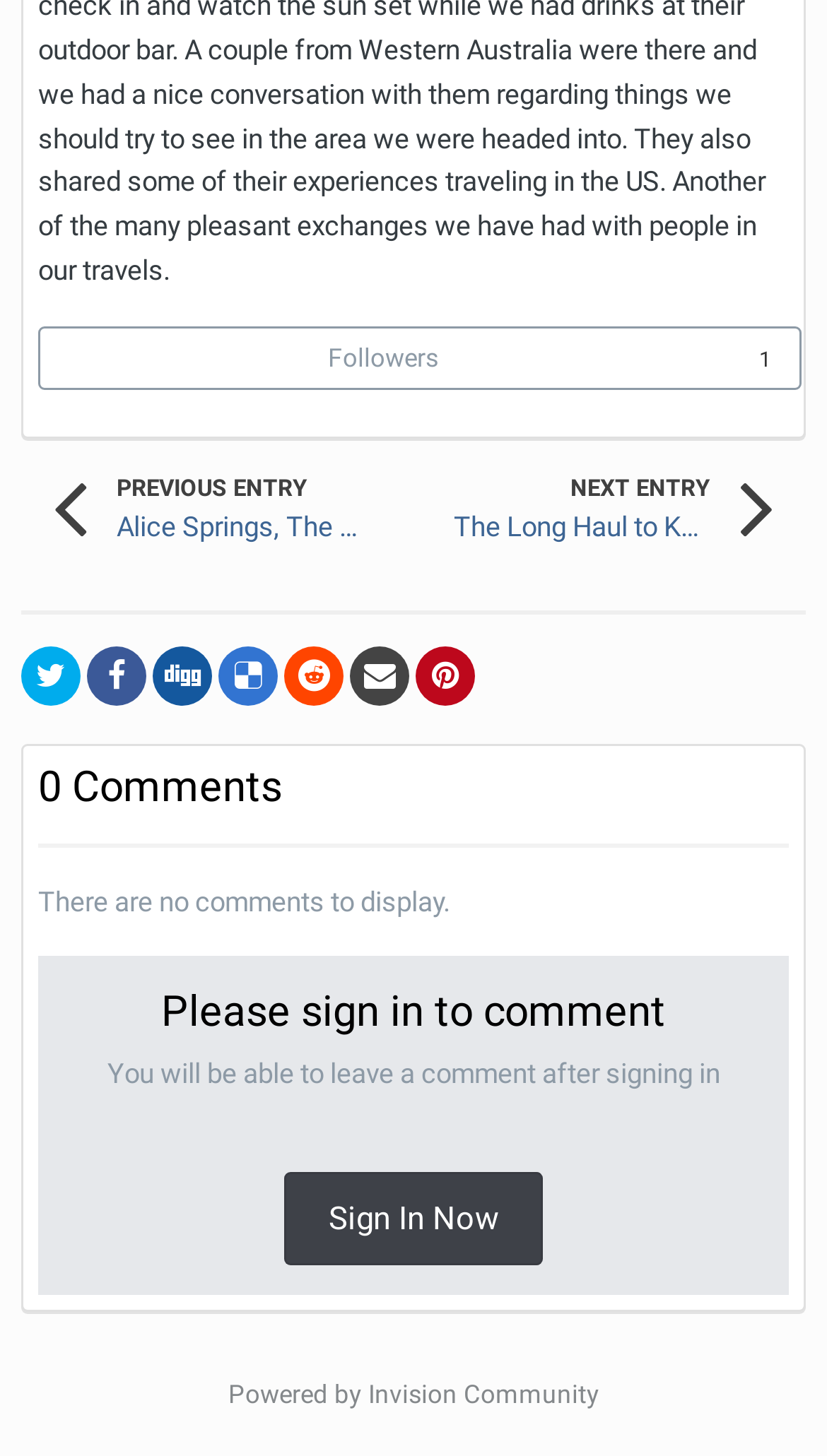What is the text of the heading above the comment section?
Use the information from the screenshot to give a comprehensive response to the question.

I located the heading element with the text '0 Comments' which is above the comment section, indicated by the separator element with a horizontal orientation.